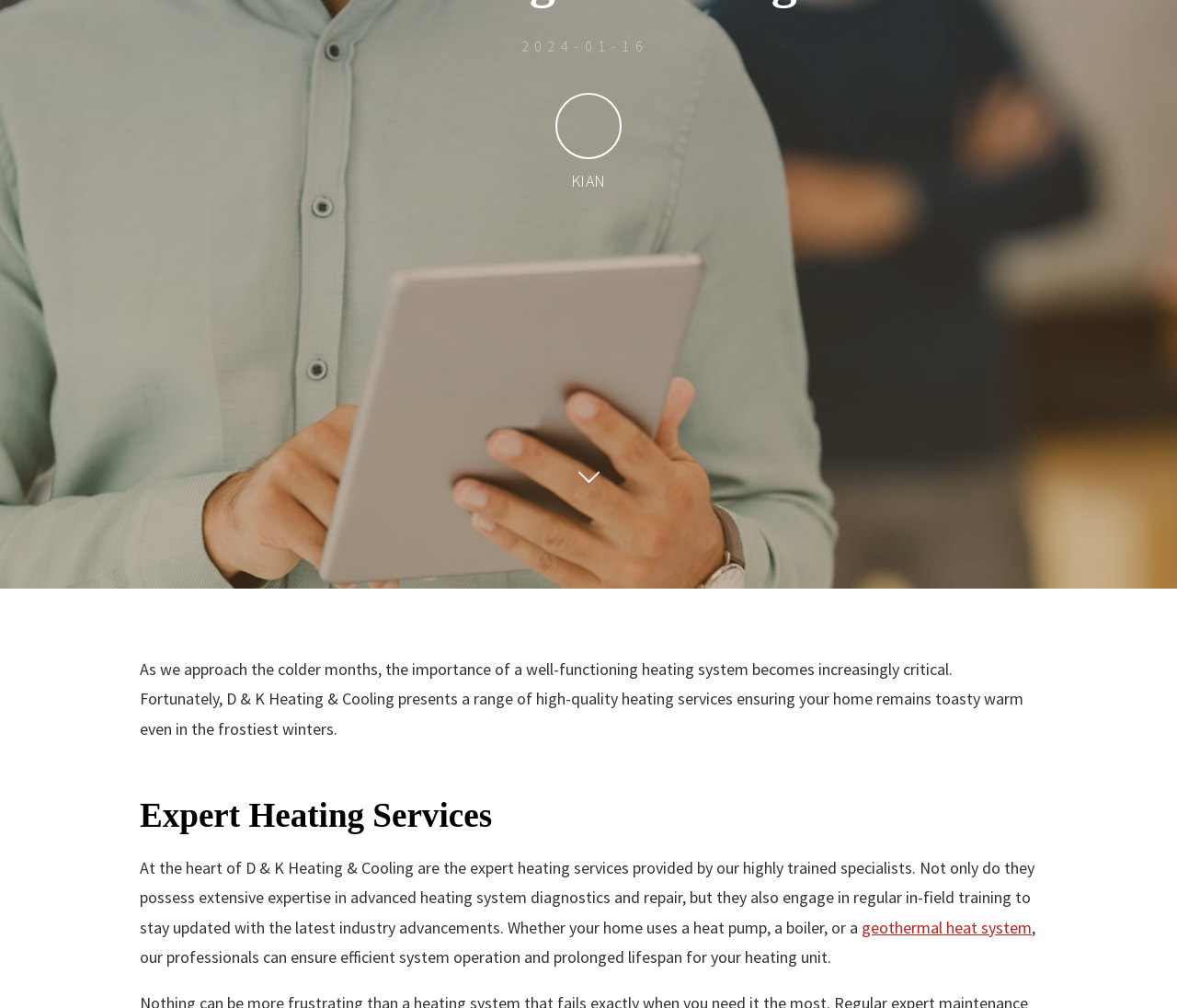Using the description "Education", locate and provide the bounding box of the UI element.

None